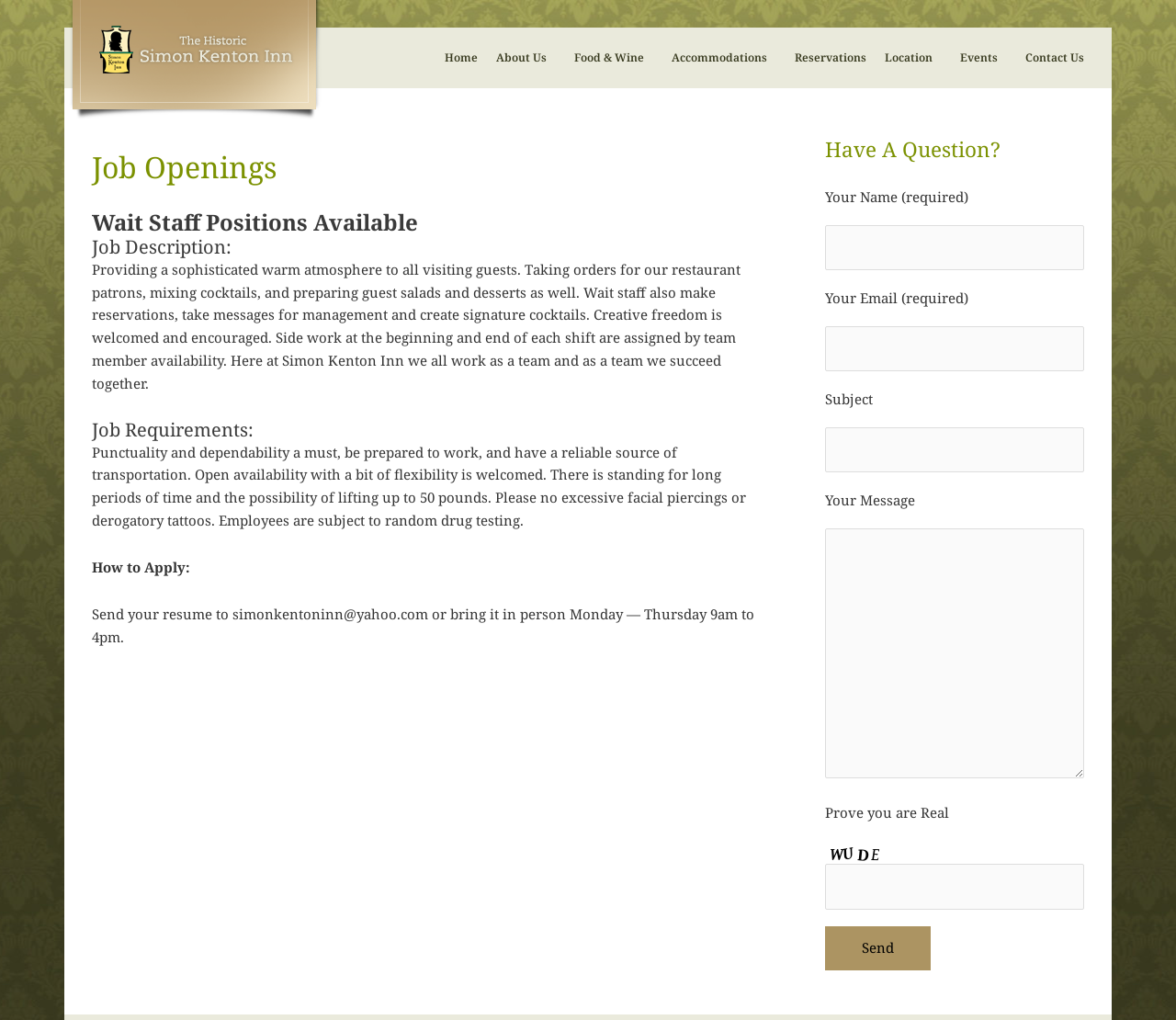How to apply for the job?
Please respond to the question with a detailed and thorough explanation.

To apply for the job, one can send their resume to simonkentoninn@yahoo.com or bring it in person Monday — Thursday 9am to 4pm, as mentioned in the StaticText element.